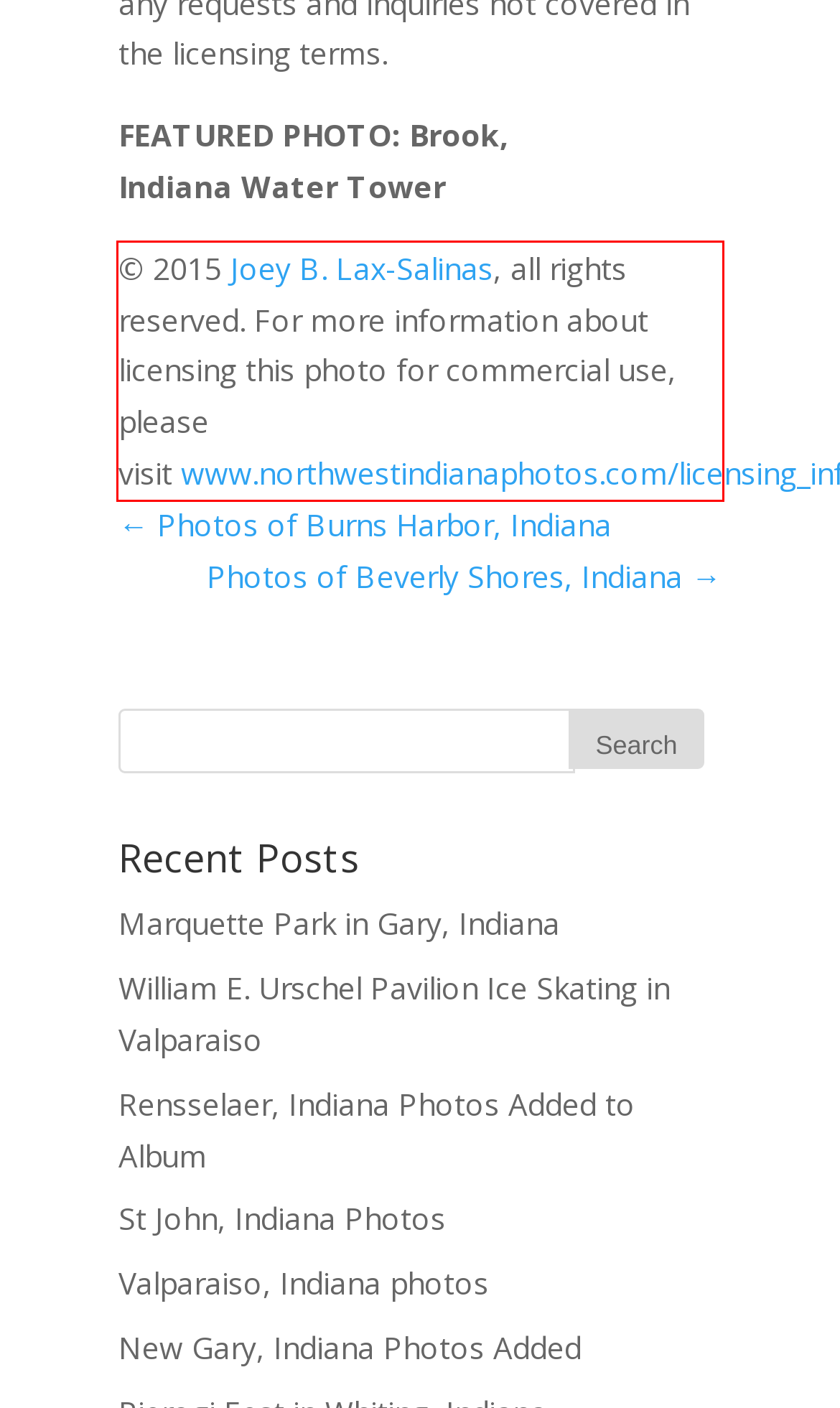You are presented with a screenshot containing a red rectangle. Extract the text found inside this red bounding box.

© 2015 Joey B. Lax-Salinas, all rights reserved. For more information about licensing this photo for commercial use, please visit www.northwestindianaphotos.com/licensing_information/.